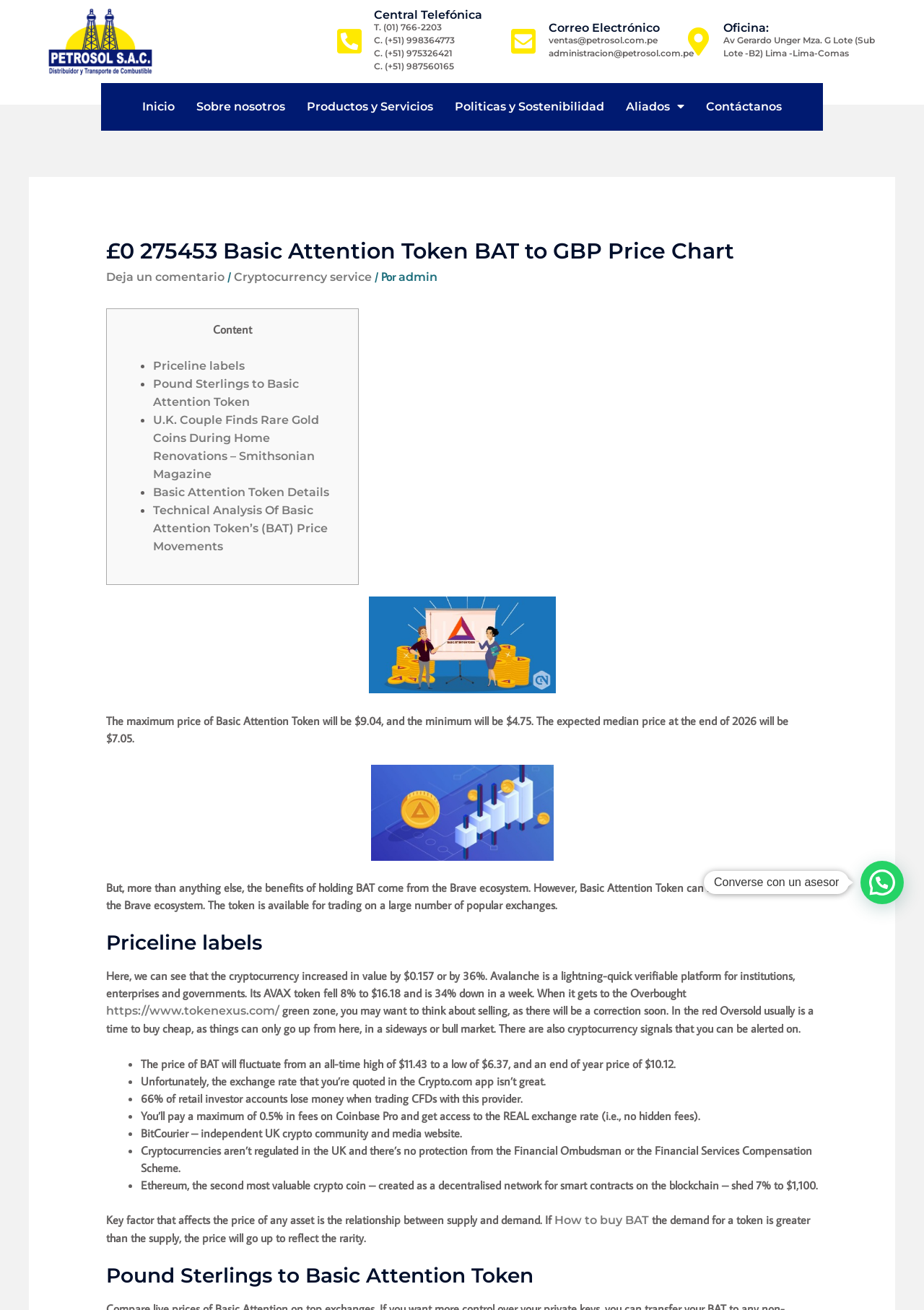Identify the bounding box coordinates of the region that needs to be clicked to carry out this instruction: "Click on 'How to buy BAT'". Provide these coordinates as four float numbers ranging from 0 to 1, i.e., [left, top, right, bottom].

[0.6, 0.926, 0.702, 0.937]